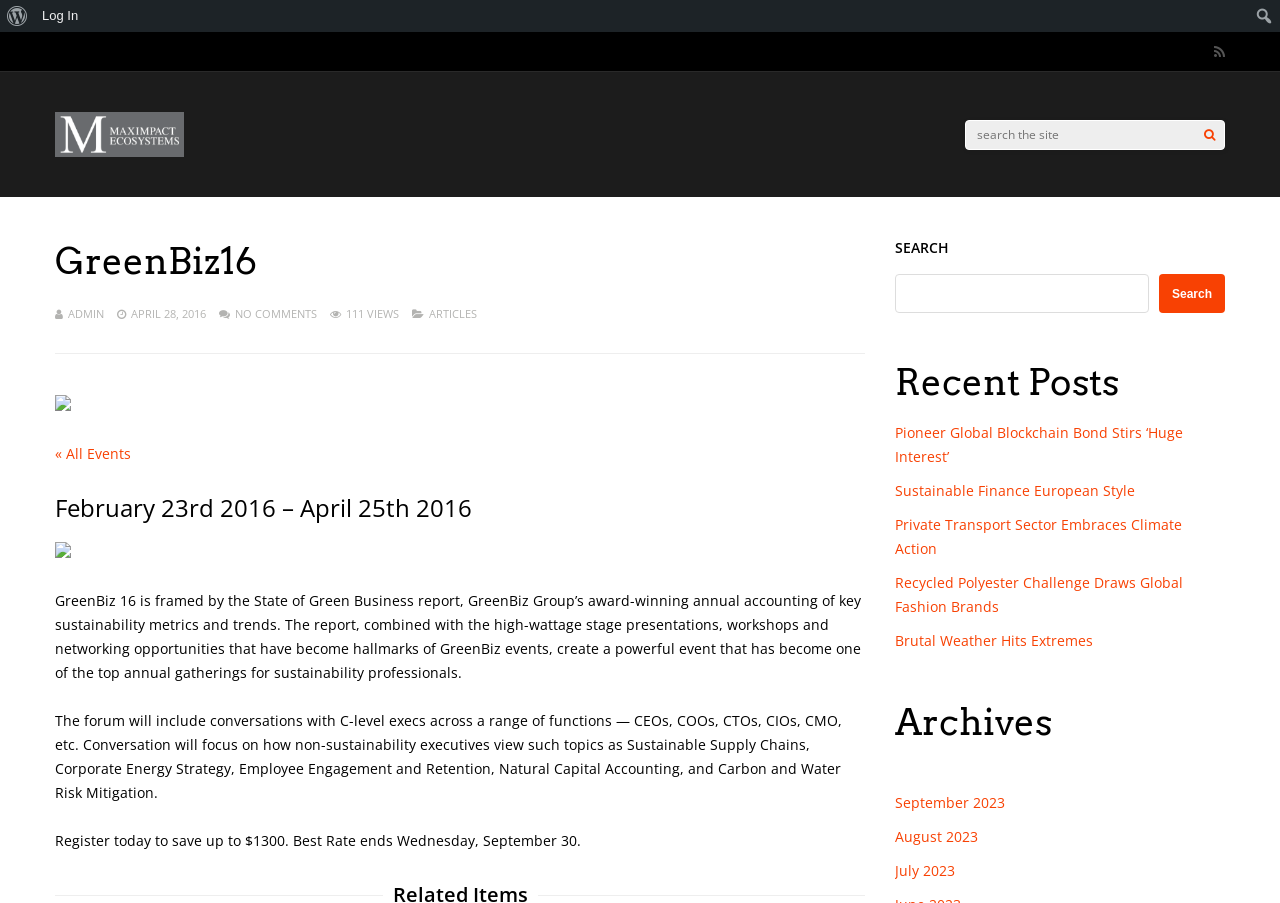Identify the bounding box of the UI component described as: "Firestick".

None